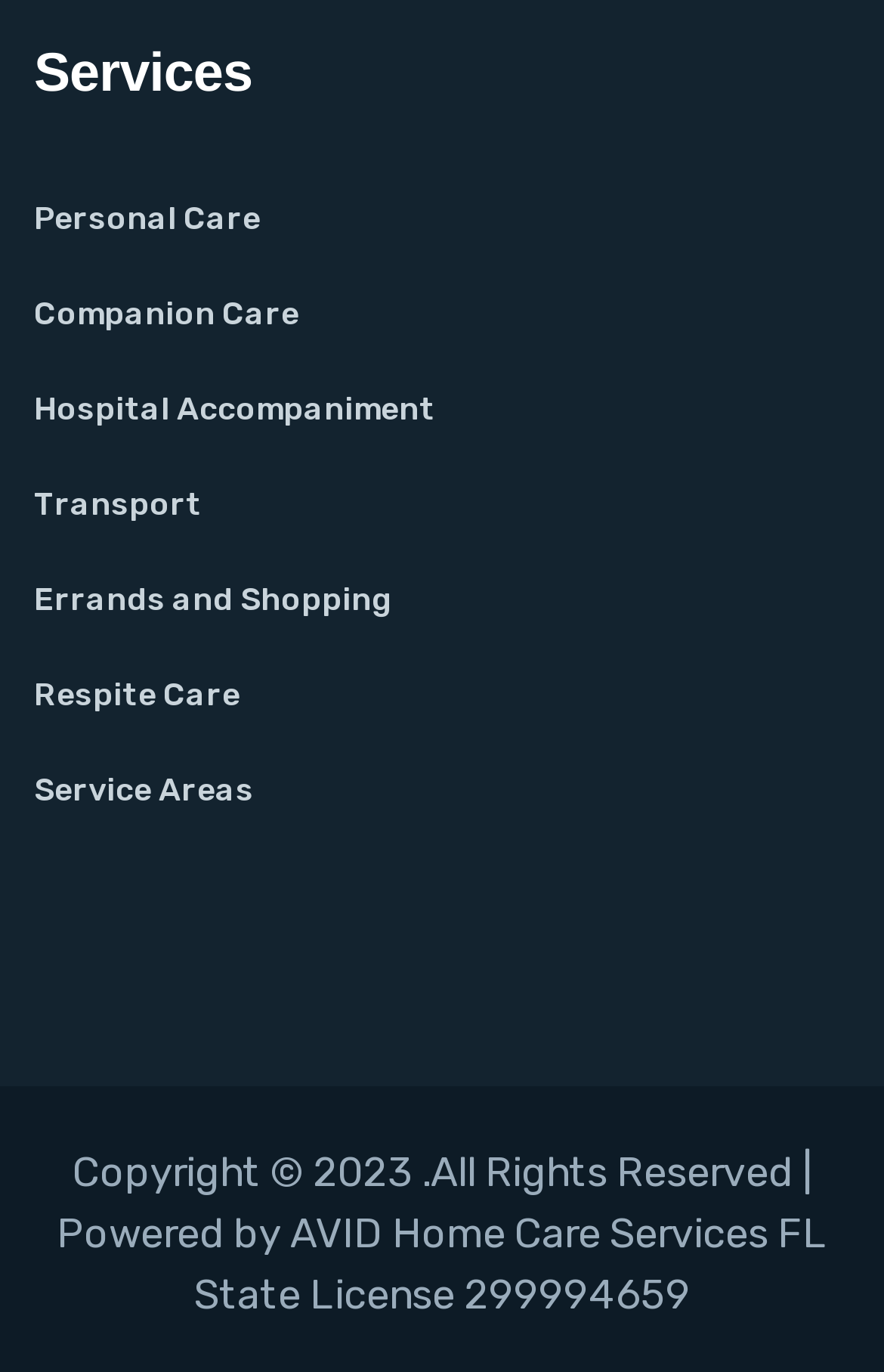Answer the question briefly using a single word or phrase: 
What services are offered by this care provider?

Personal Care, Companion Care, etc.